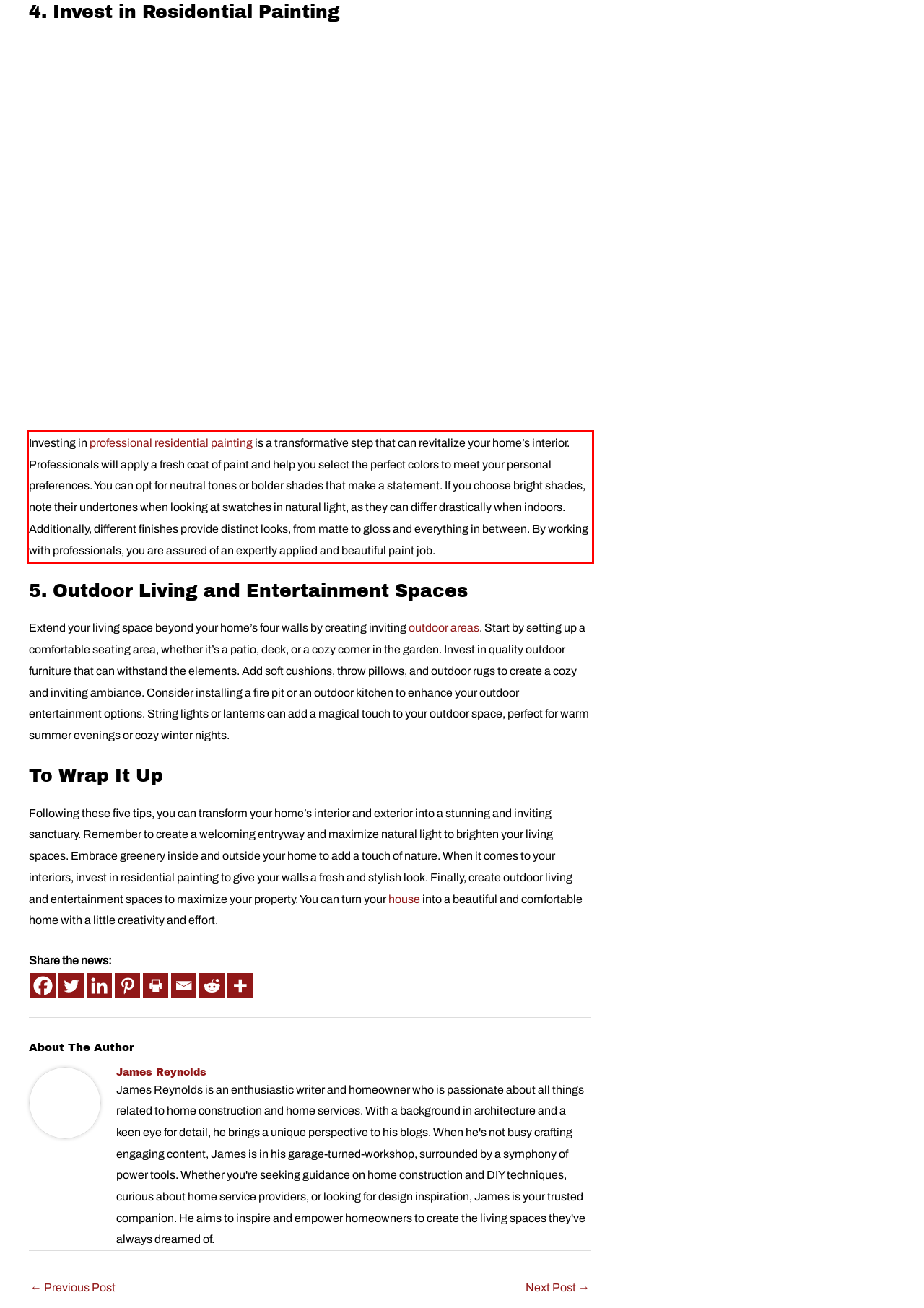Perform OCR on the text inside the red-bordered box in the provided screenshot and output the content.

Investing in professional residential painting is a transformative step that can revitalize your home’s interior. Professionals will apply a fresh coat of paint and help you select the perfect colors to meet your personal preferences. You can opt for neutral tones or bolder shades that make a statement. If you choose bright shades, note their undertones when looking at swatches in natural light, as they can differ drastically when indoors. Additionally, different finishes provide distinct looks, from matte to gloss and everything in between. By working with professionals, you are assured of an expertly applied and beautiful paint job.